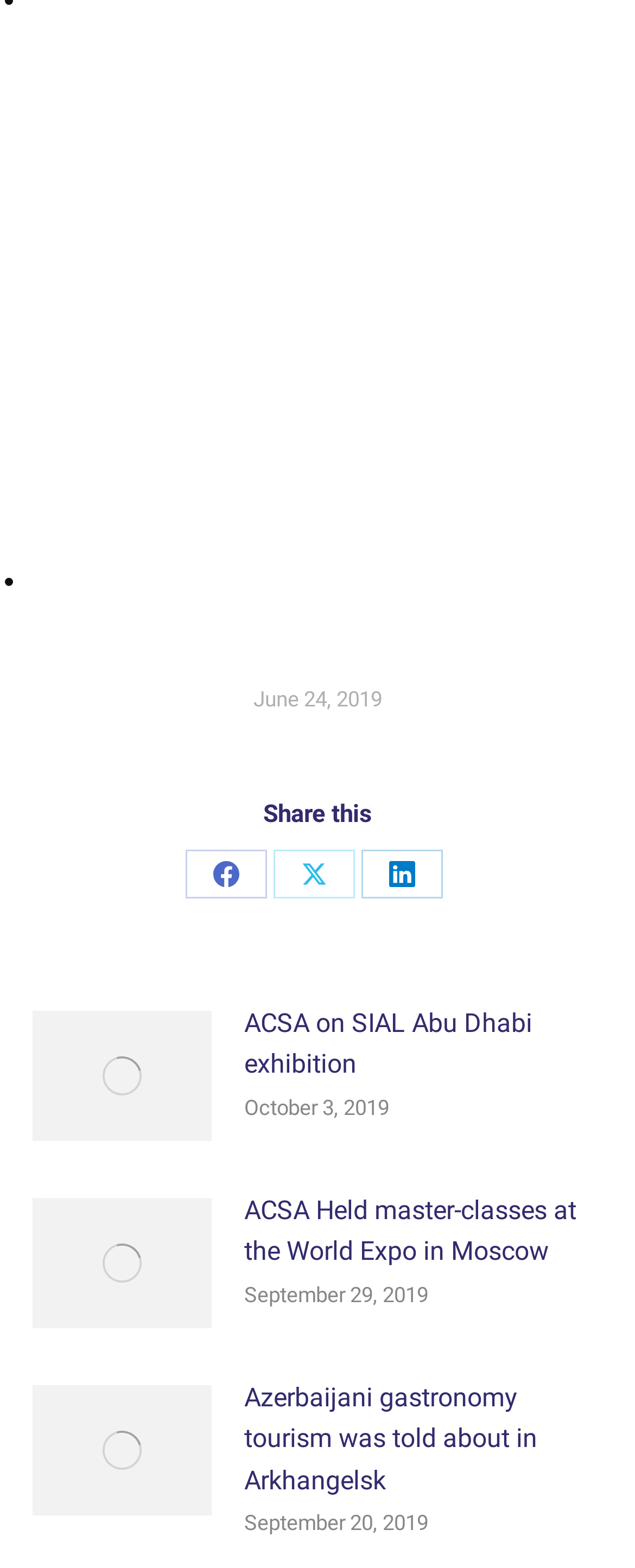Based on the image, provide a detailed and complete answer to the question: 
How many share options are available?

There are three share options available: 'Share on Facebook', 'Share on X', and 'Share on LinkedIn', each with an image icon.